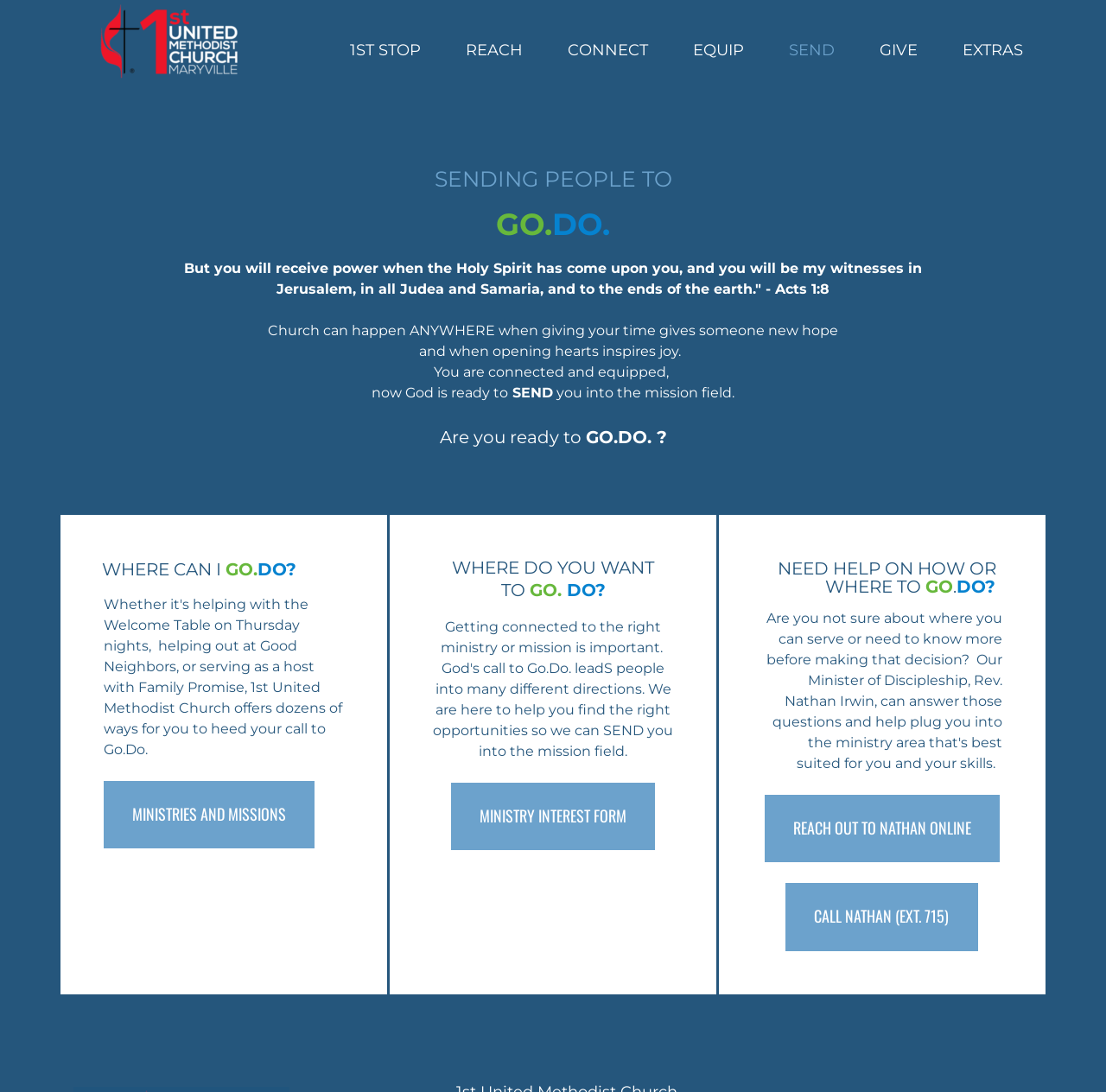Respond to the following question using a concise word or phrase: 
What is the tone of the webpage?

Inspirational and Encouraging